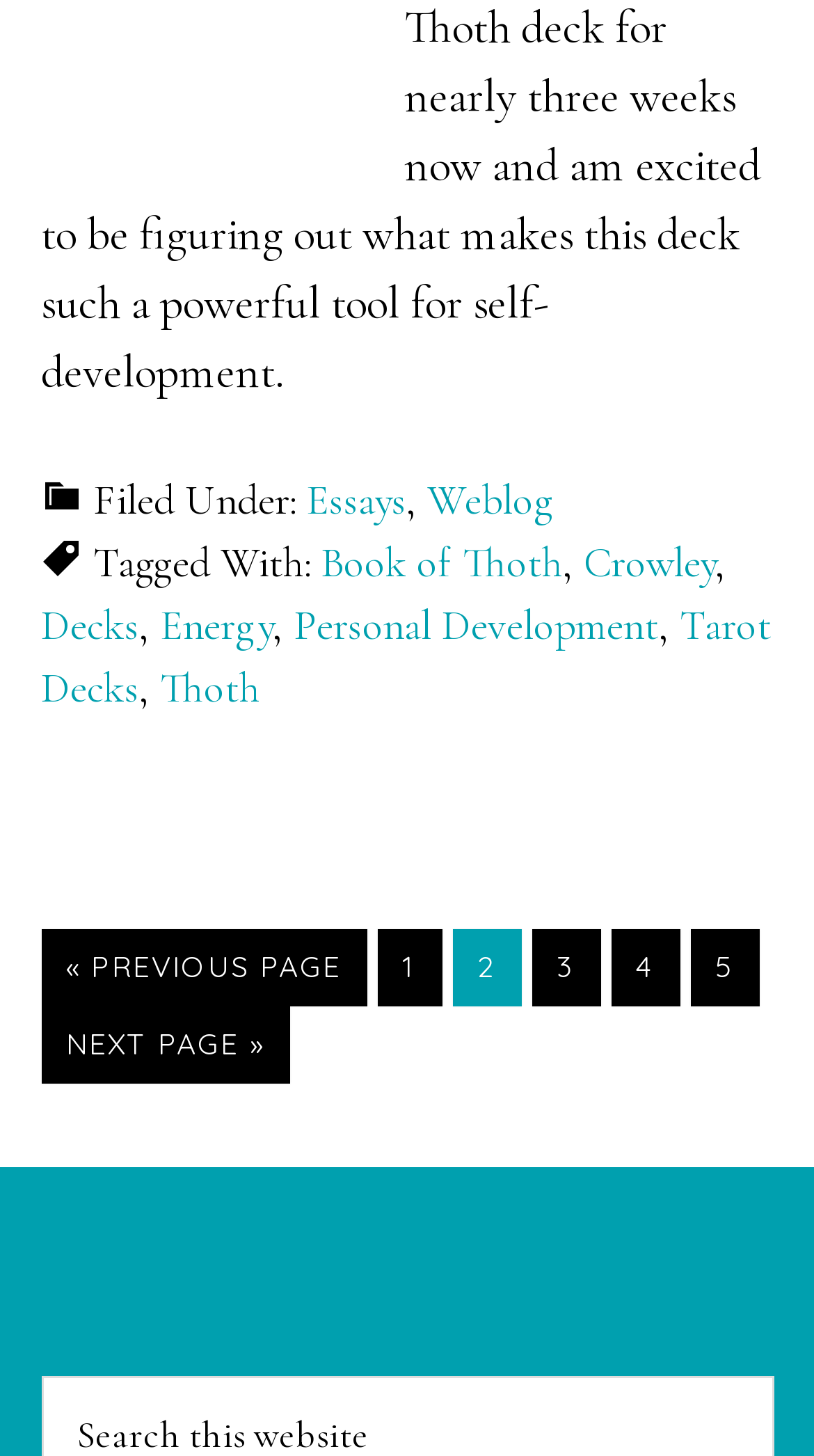Please specify the bounding box coordinates of the area that should be clicked to accomplish the following instruction: "Click on the Decks link". The coordinates should consist of four float numbers between 0 and 1, i.e., [left, top, right, bottom].

[0.05, 0.413, 0.171, 0.448]